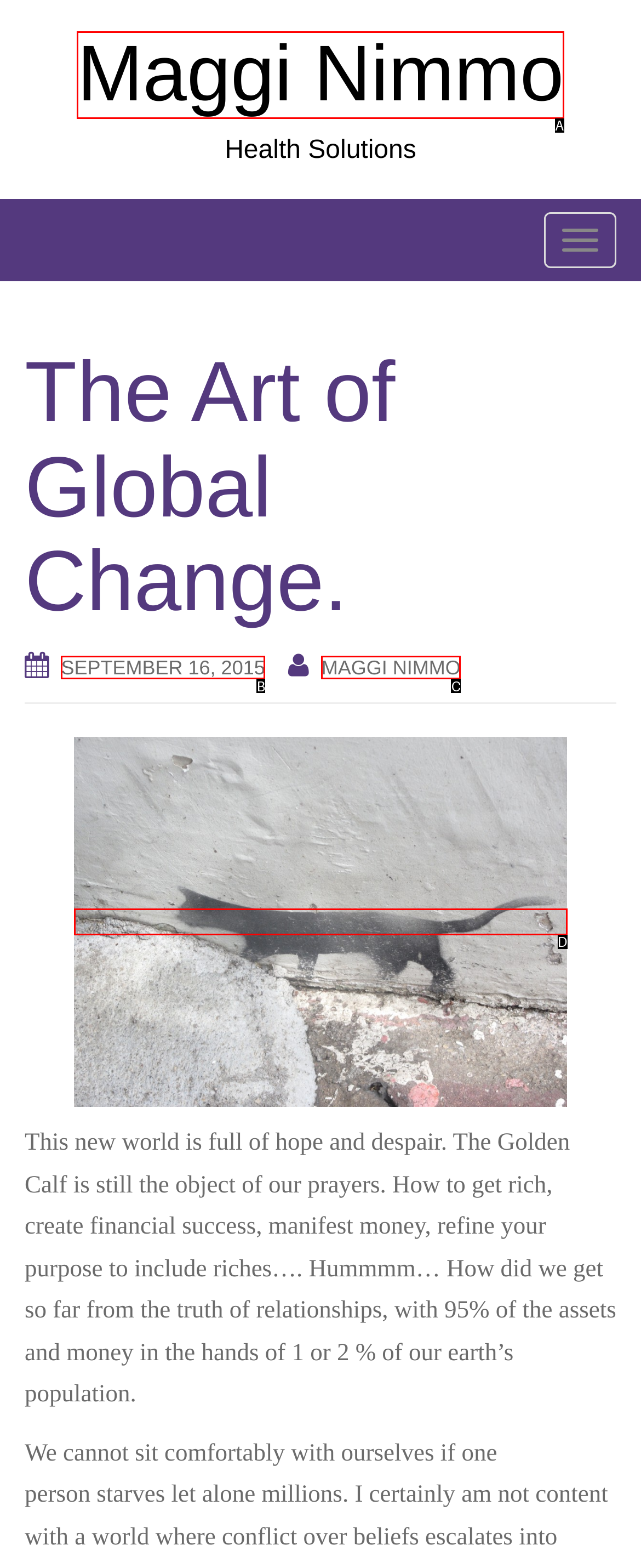Given the description: alt="IMG_0034", choose the HTML element that matches it. Indicate your answer with the letter of the option.

D